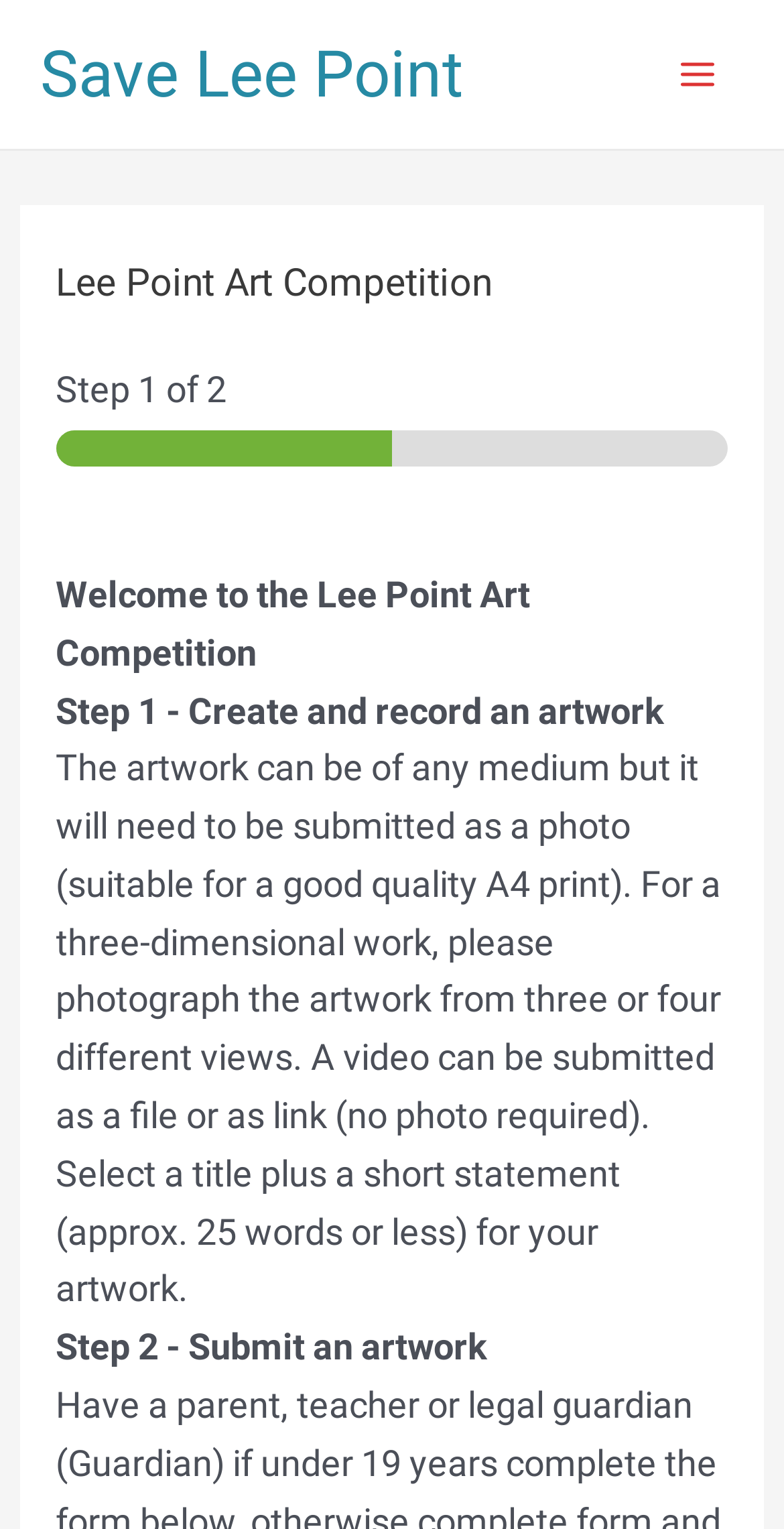Use the information in the screenshot to answer the question comprehensively: What is the required format for submitting an artwork?

The webpage states that the artwork can be of any medium, but it needs to be submitted as a photo, suitable for a good quality A4 print.